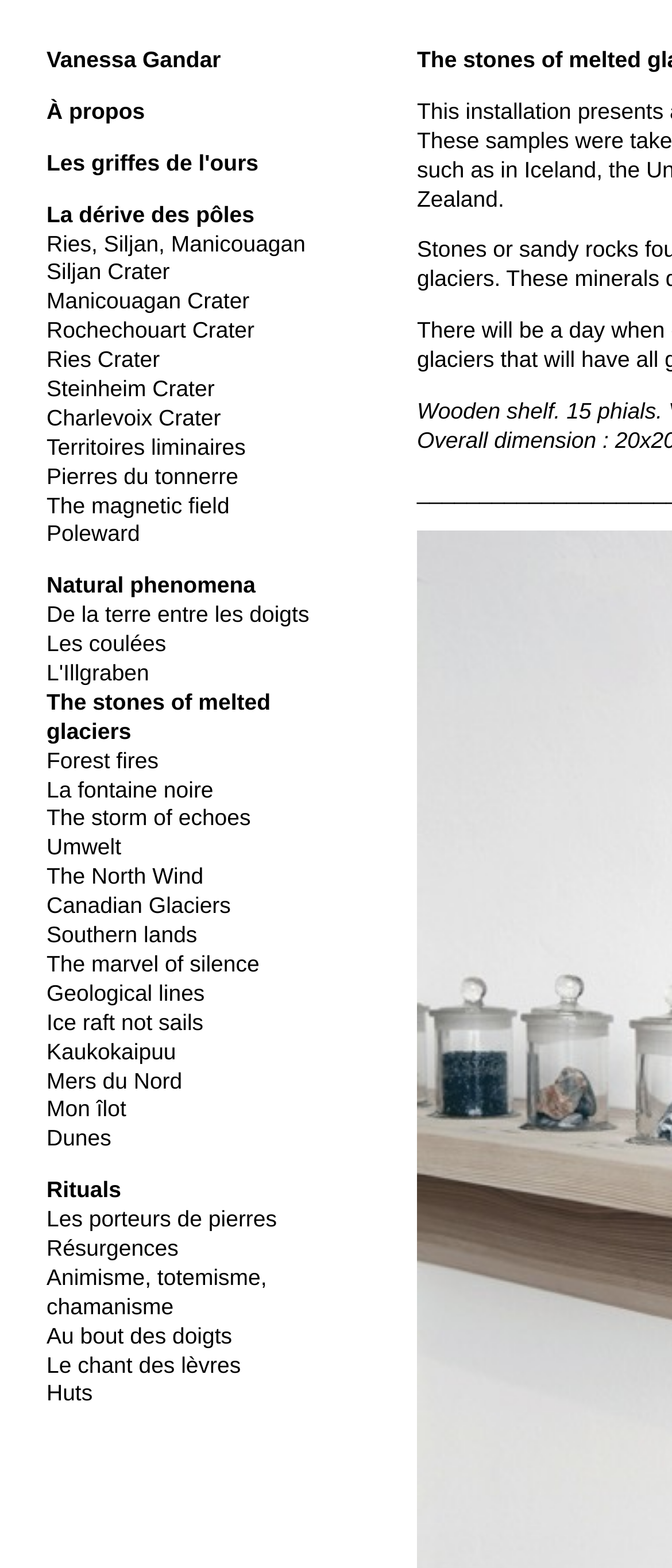Identify the bounding box coordinates of the element that should be clicked to fulfill this task: "Discover The stones of melted glaciers". The coordinates should be provided as four float numbers between 0 and 1, i.e., [left, top, right, bottom].

[0.069, 0.439, 0.403, 0.474]